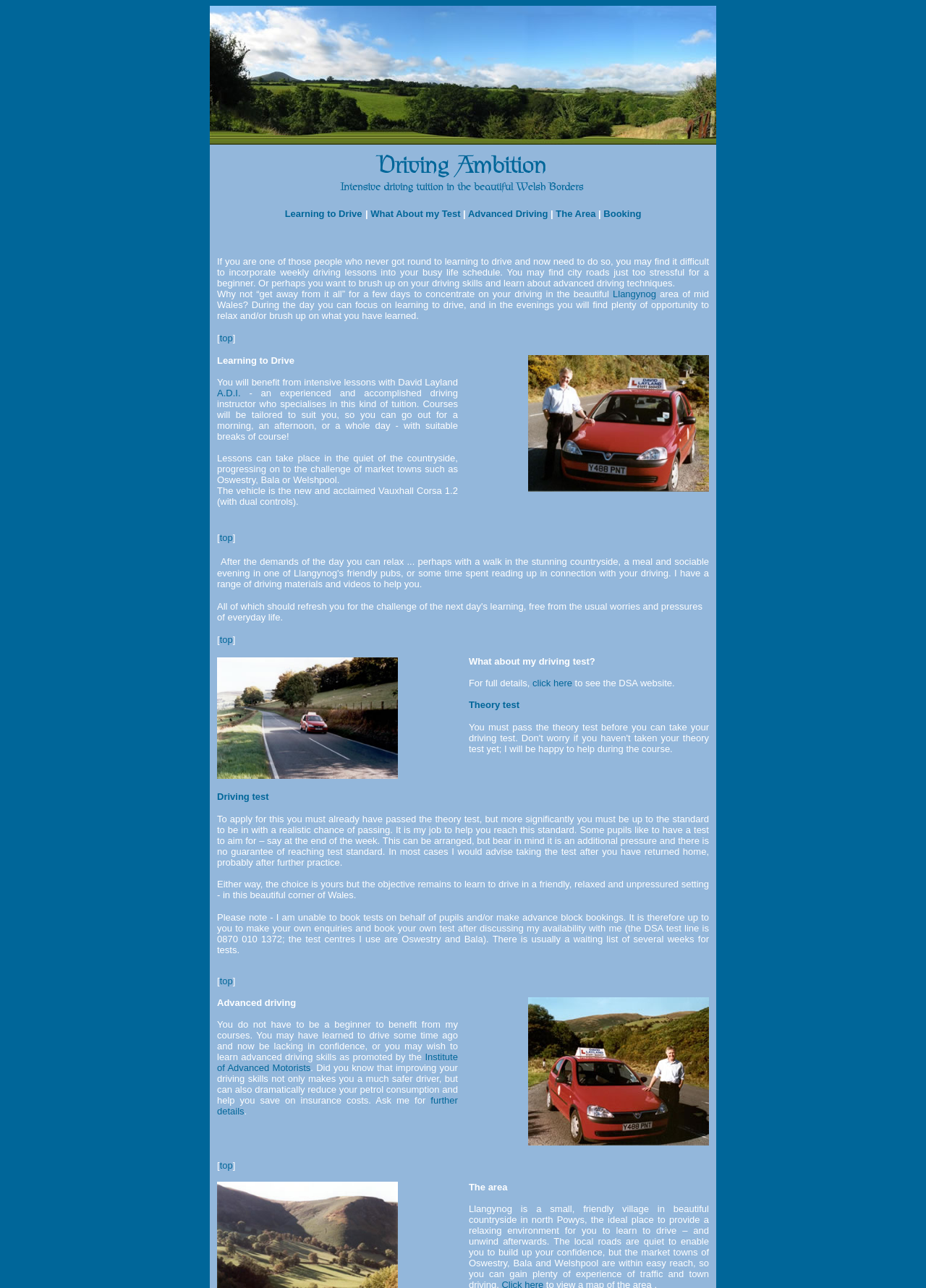Identify the bounding box coordinates for the element that needs to be clicked to fulfill this instruction: "Click Search". Provide the coordinates in the format of four float numbers between 0 and 1: [left, top, right, bottom].

None